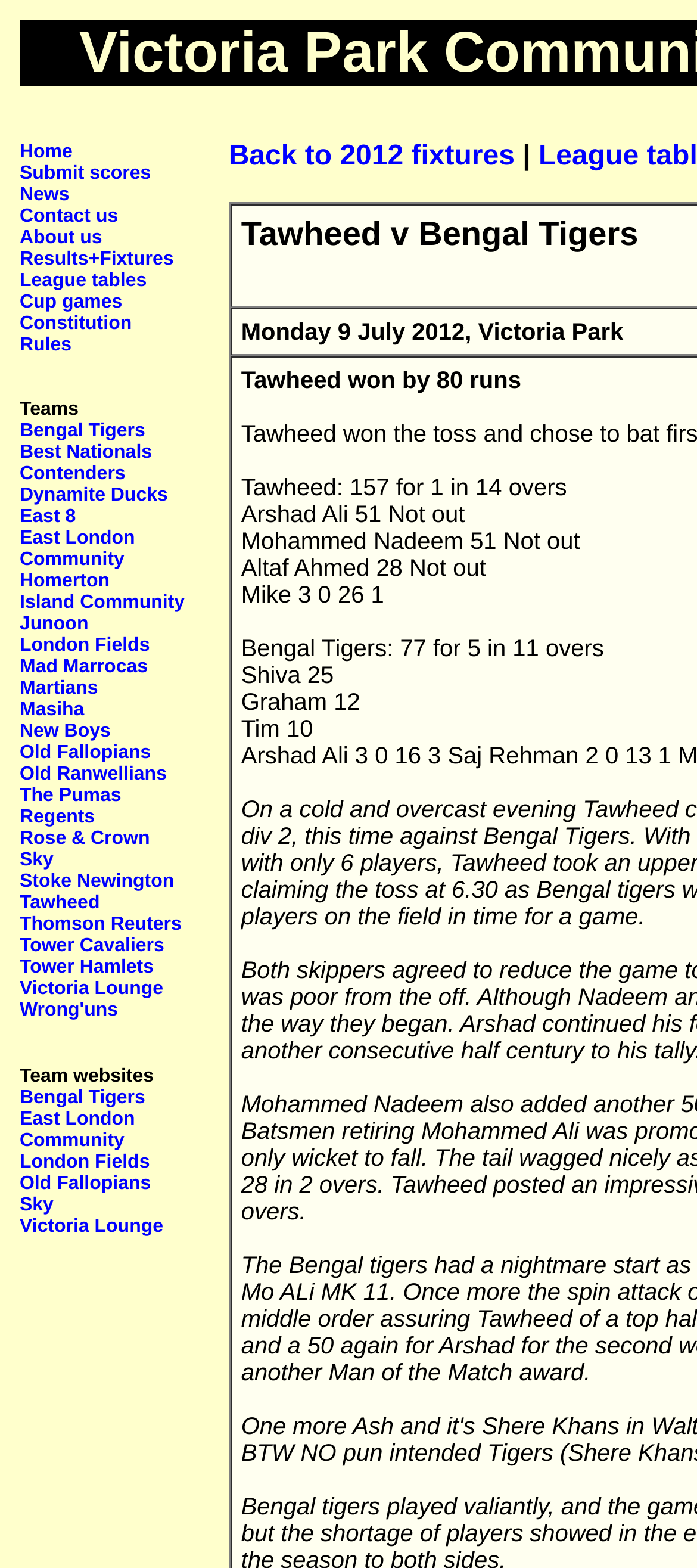What is the first link in the top navigation menu?
Give a single word or phrase as your answer by examining the image.

Home